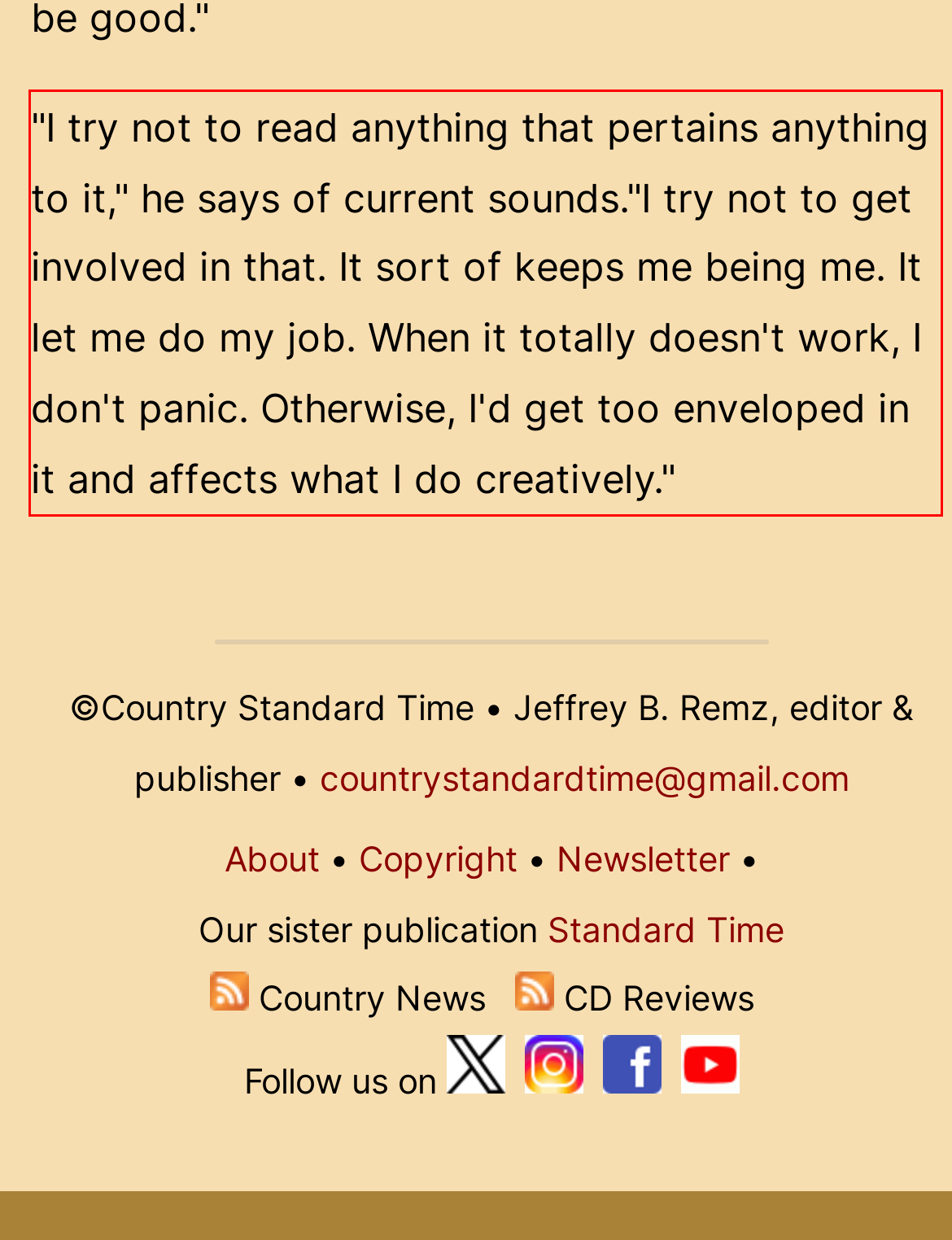Given the screenshot of a webpage, identify the red rectangle bounding box and recognize the text content inside it, generating the extracted text.

"I try not to read anything that pertains anything to it," he says of current sounds."I try not to get involved in that. It sort of keeps me being me. It let me do my job. When it totally doesn't work, I don't panic. Otherwise, I'd get too enveloped in it and affects what I do creatively."